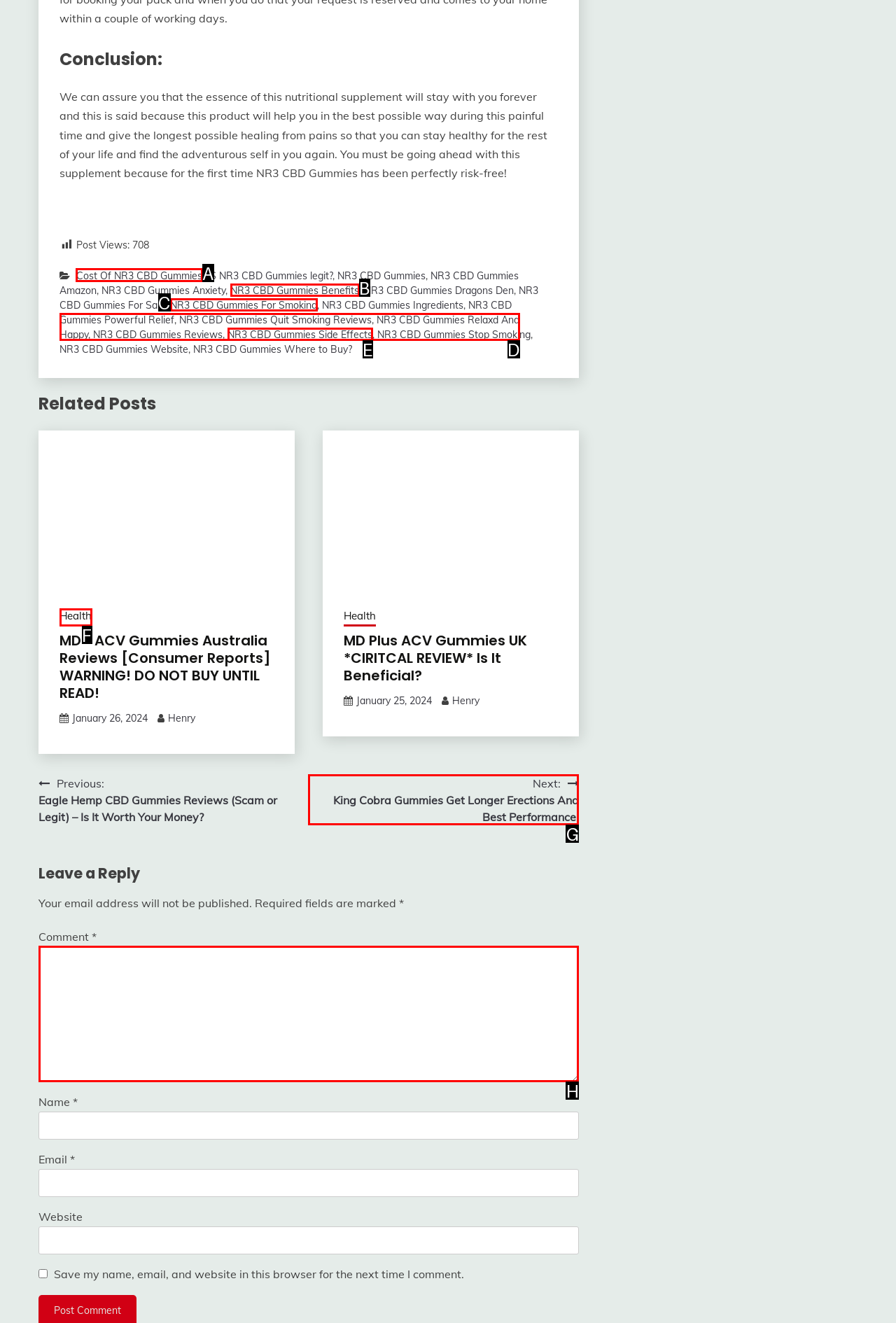Determine which element should be clicked for this task: Click on 'Cost Of NR3 CBD Gummies'
Answer with the letter of the selected option.

A